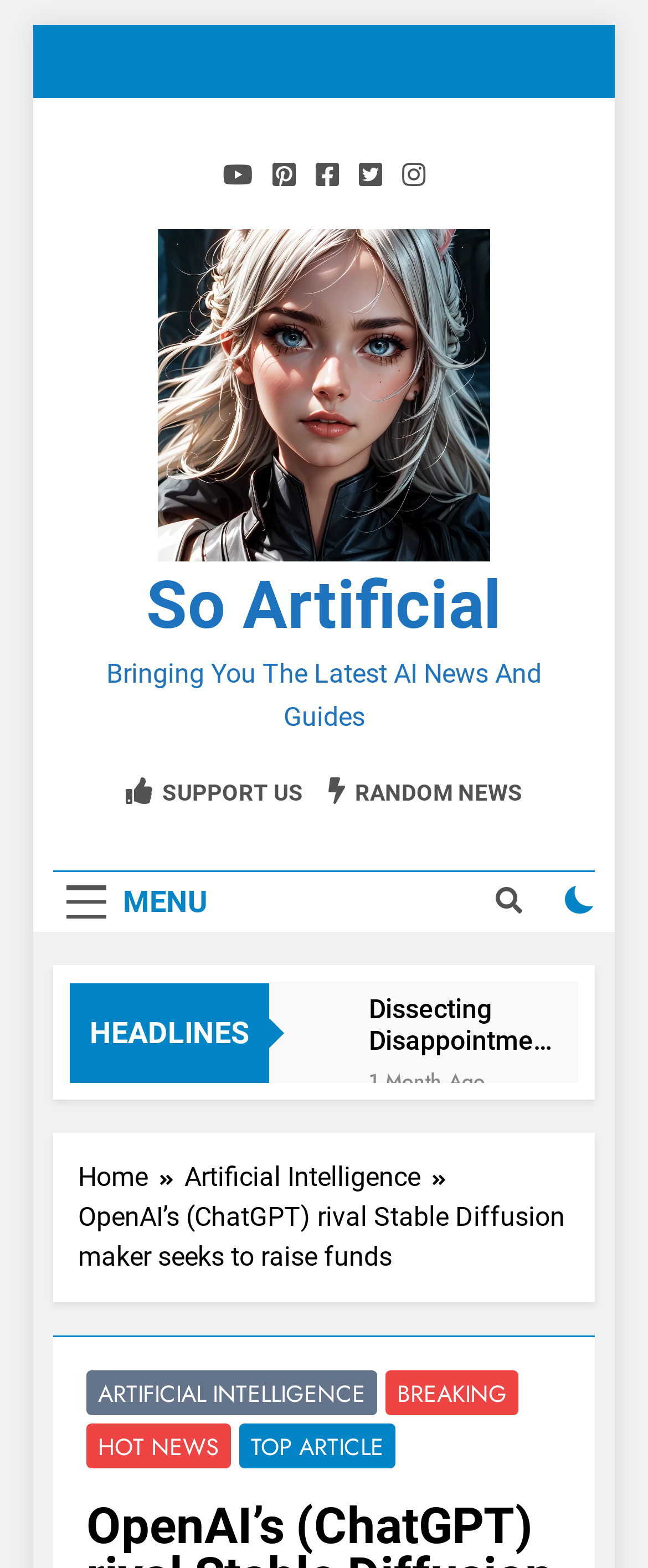Identify the bounding box for the element characterized by the following description: "parent_node: So Artificial".

[0.244, 0.146, 0.756, 0.366]